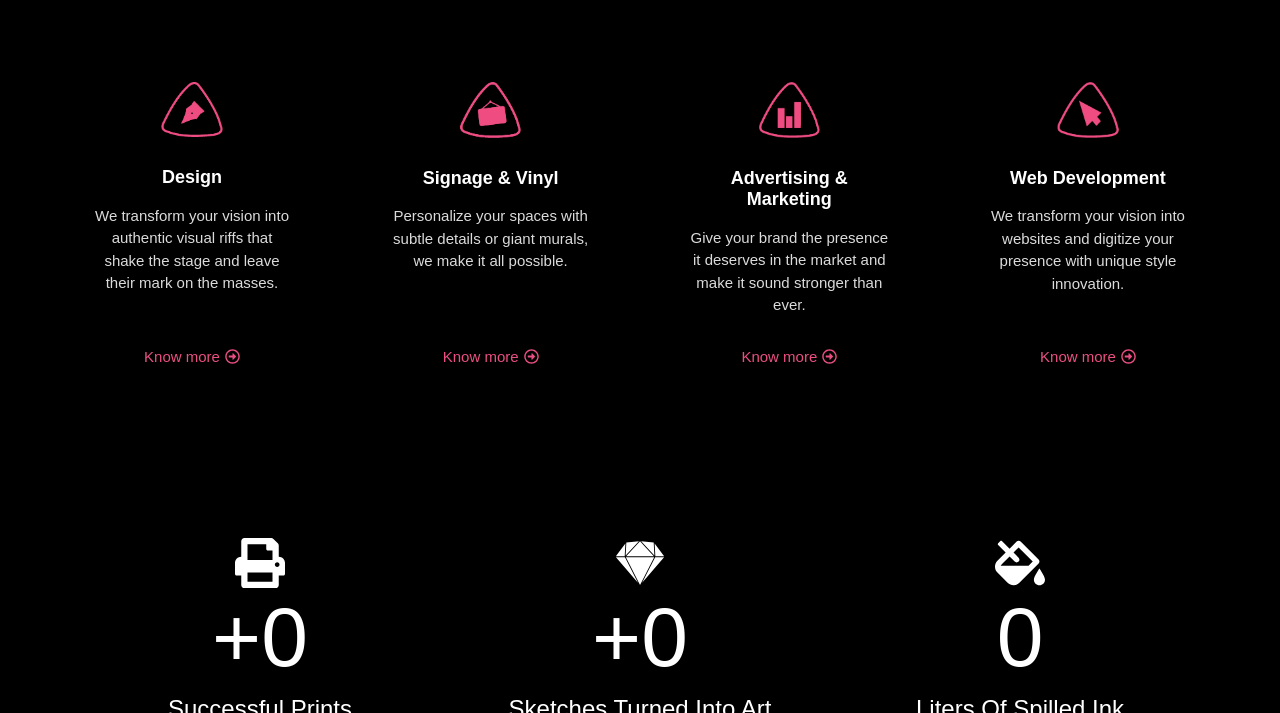Please identify the coordinates of the bounding box for the clickable region that will accomplish this instruction: "Learn more about Servicios de Diseño en Tenerife Sur".

[0.126, 0.173, 0.174, 0.197]